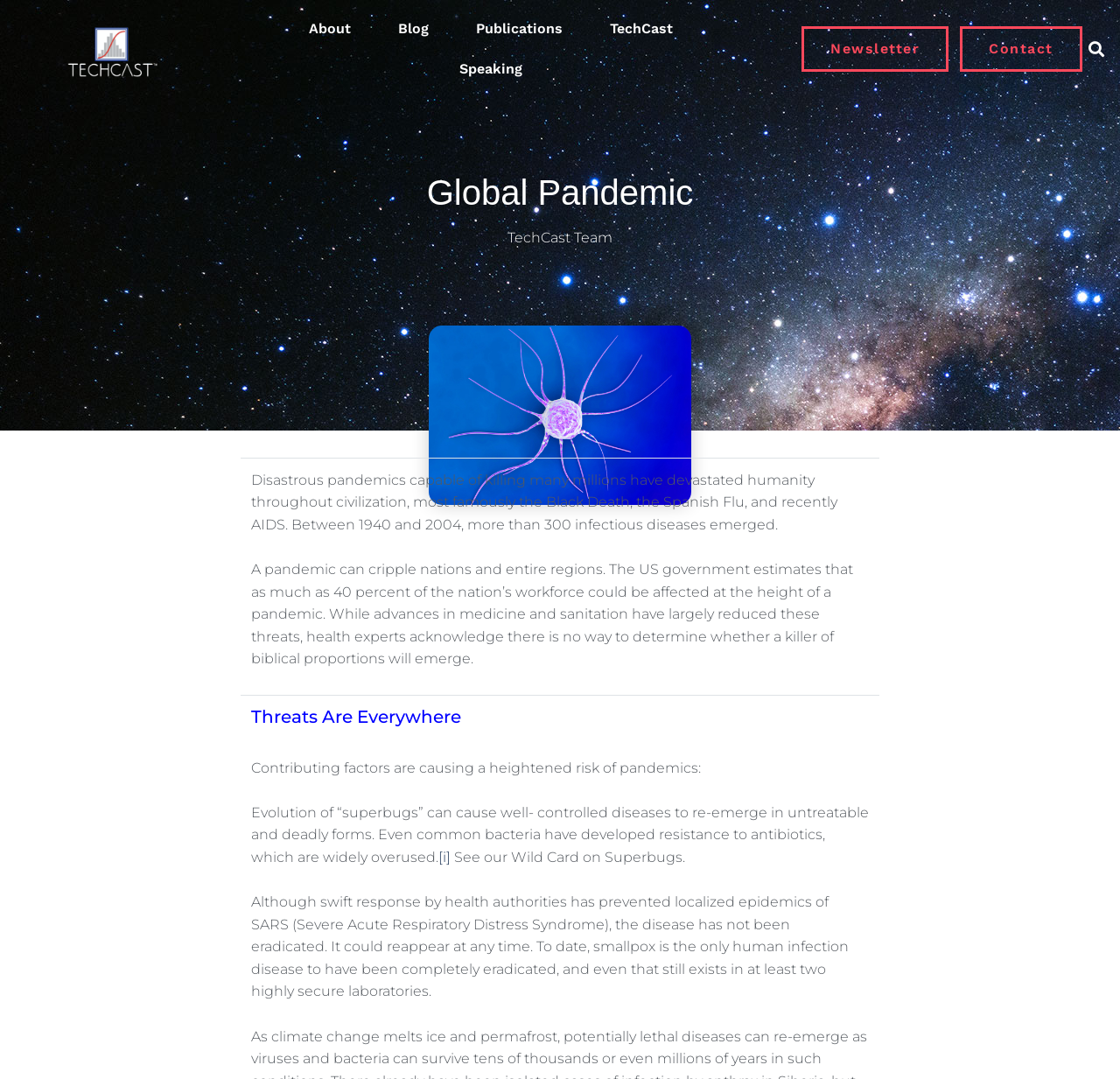Determine the bounding box coordinates for the clickable element to execute this instruction: "Subscribe to the newsletter". Provide the coordinates as four float numbers between 0 and 1, i.e., [left, top, right, bottom].

[0.716, 0.024, 0.847, 0.067]